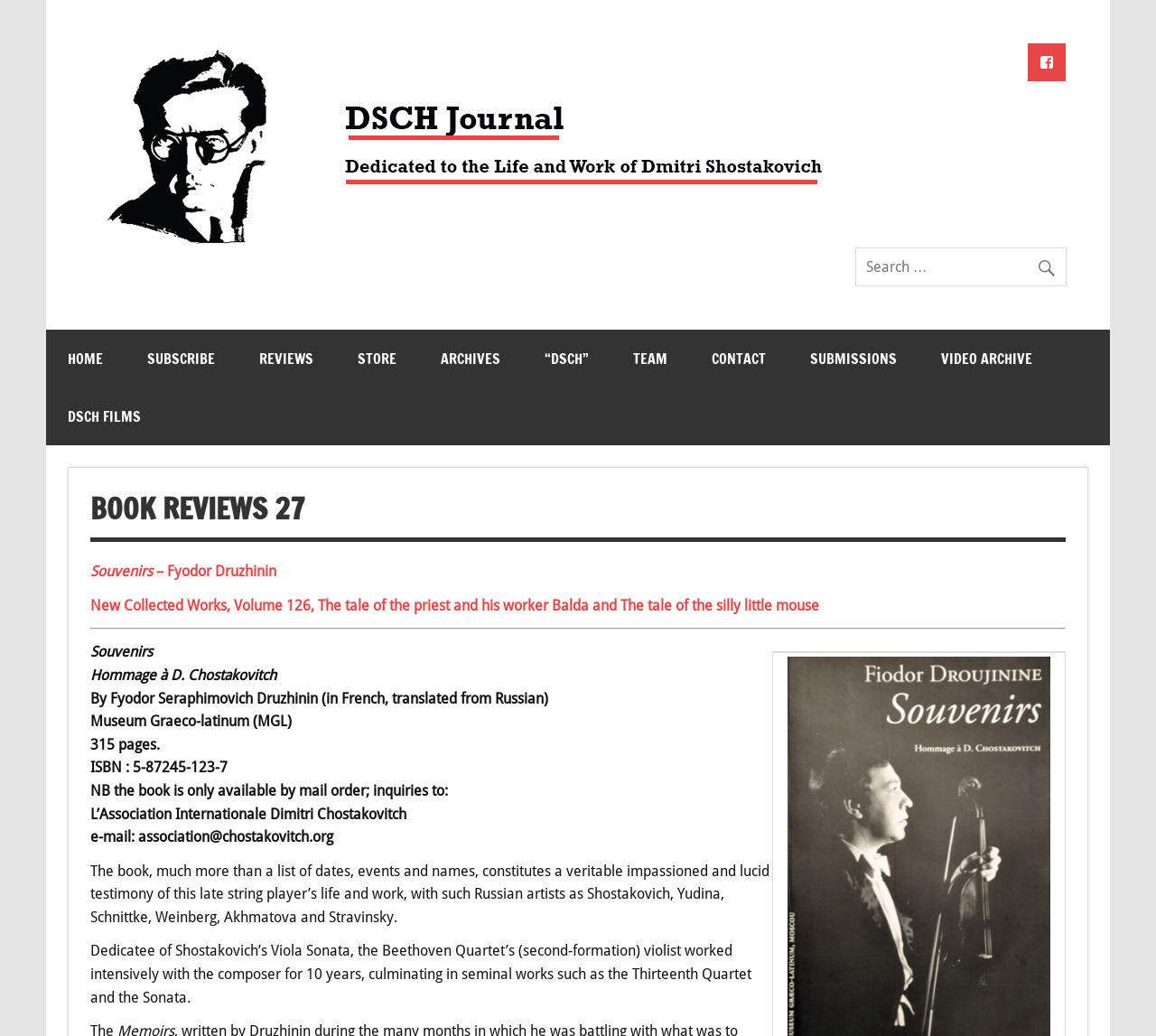Determine the bounding box coordinates of the element's region needed to click to follow the instruction: "Go to the home page". Provide these coordinates as four float numbers between 0 and 1, formatted as [left, top, right, bottom].

[0.04, 0.319, 0.108, 0.374]